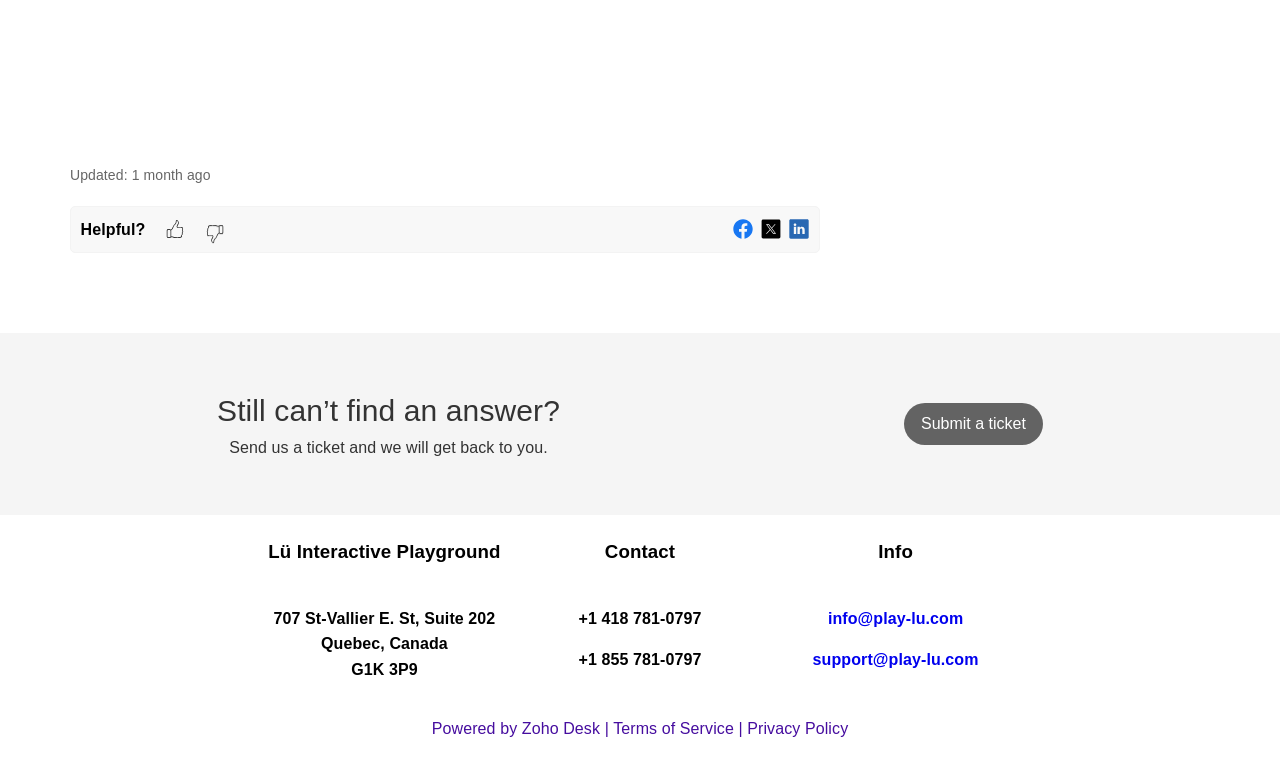Carefully examine the image and provide an in-depth answer to the question: What is the address of the company?

I found a table on the page that lists the company's contact information, including the address '707 St-Vallier E. St, Suite 202 Quebec, Canada G1K 3P9'.